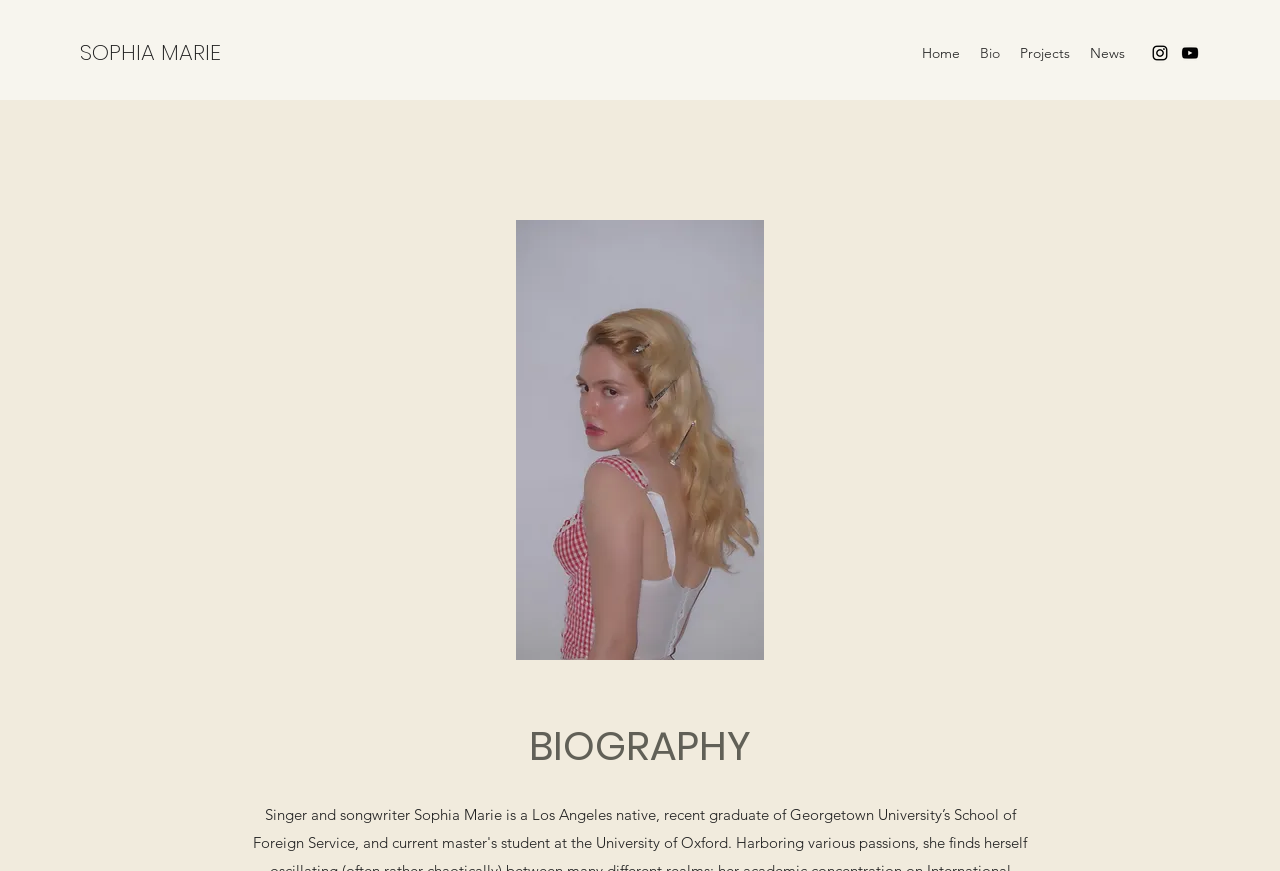What is the purpose of the navigation menu?
Kindly offer a comprehensive and detailed response to the question.

The navigation menu is located at the top of the webpage and contains links to different sections such as 'Home', 'Bio', 'Projects', and 'News', which suggests that its purpose is to allow users to navigate to different sections of the webpage.